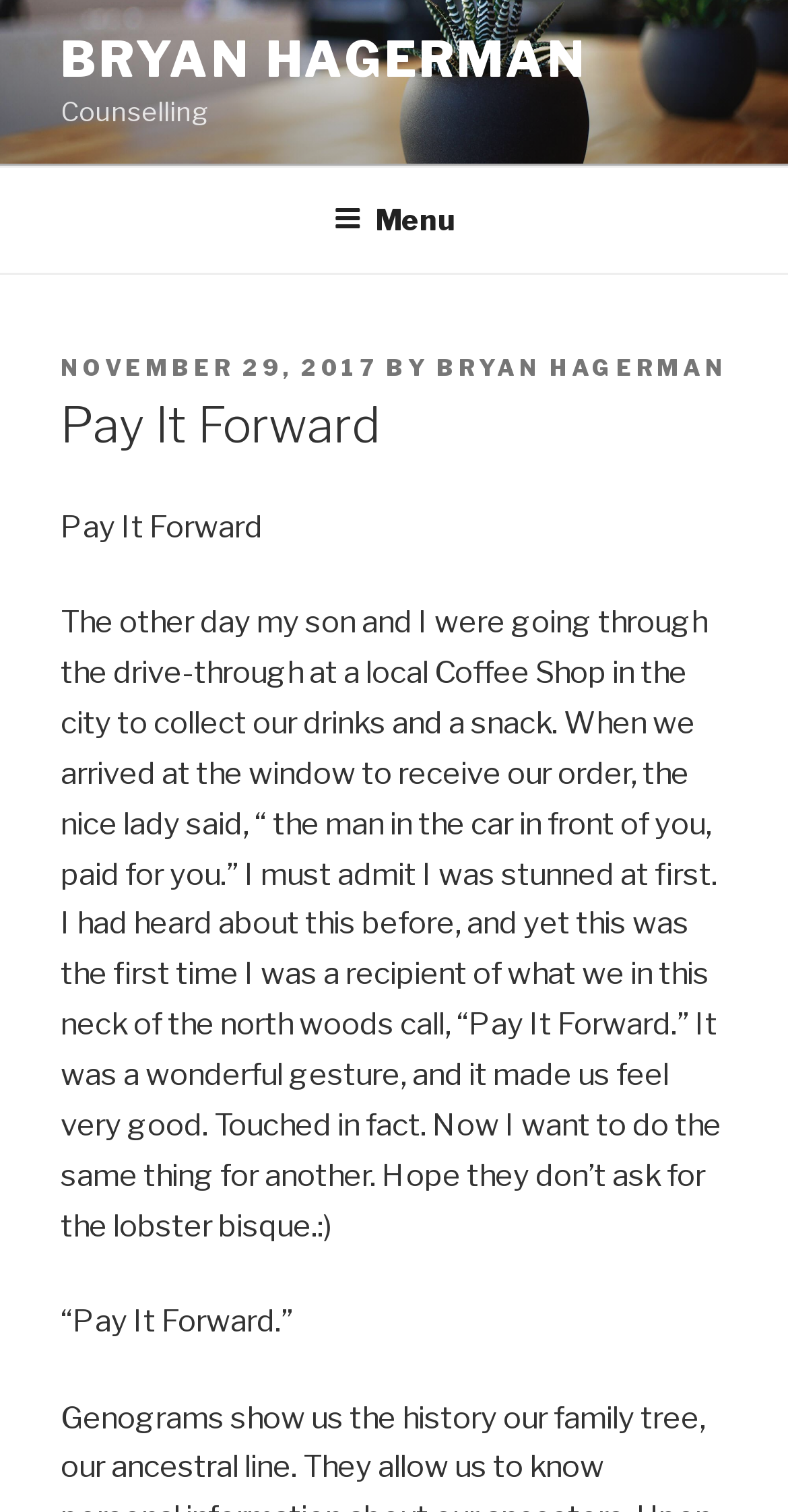Based on the element description, predict the bounding box coordinates (top-left x, top-left y, bottom-right x, bottom-right y) for the UI element in the screenshot: November 29, 2017November 29, 2017

[0.077, 0.234, 0.479, 0.253]